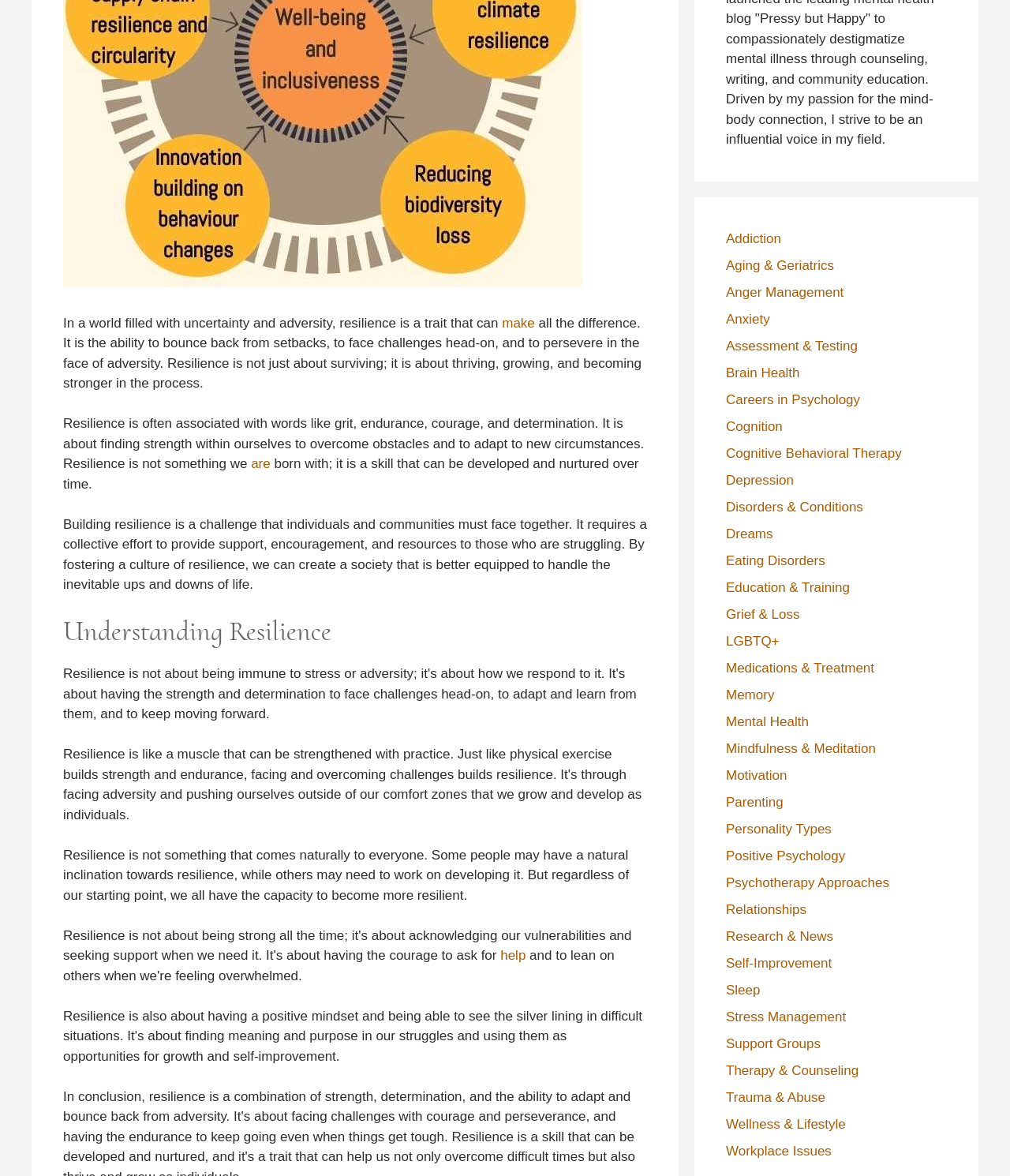Please determine the bounding box coordinates, formatted as (top-left x, top-left y, bottom-right x, bottom-right y), with all values as floating point numbers between 0 and 1. Identify the bounding box of the region described as: Education & Training

[0.719, 0.493, 0.841, 0.506]